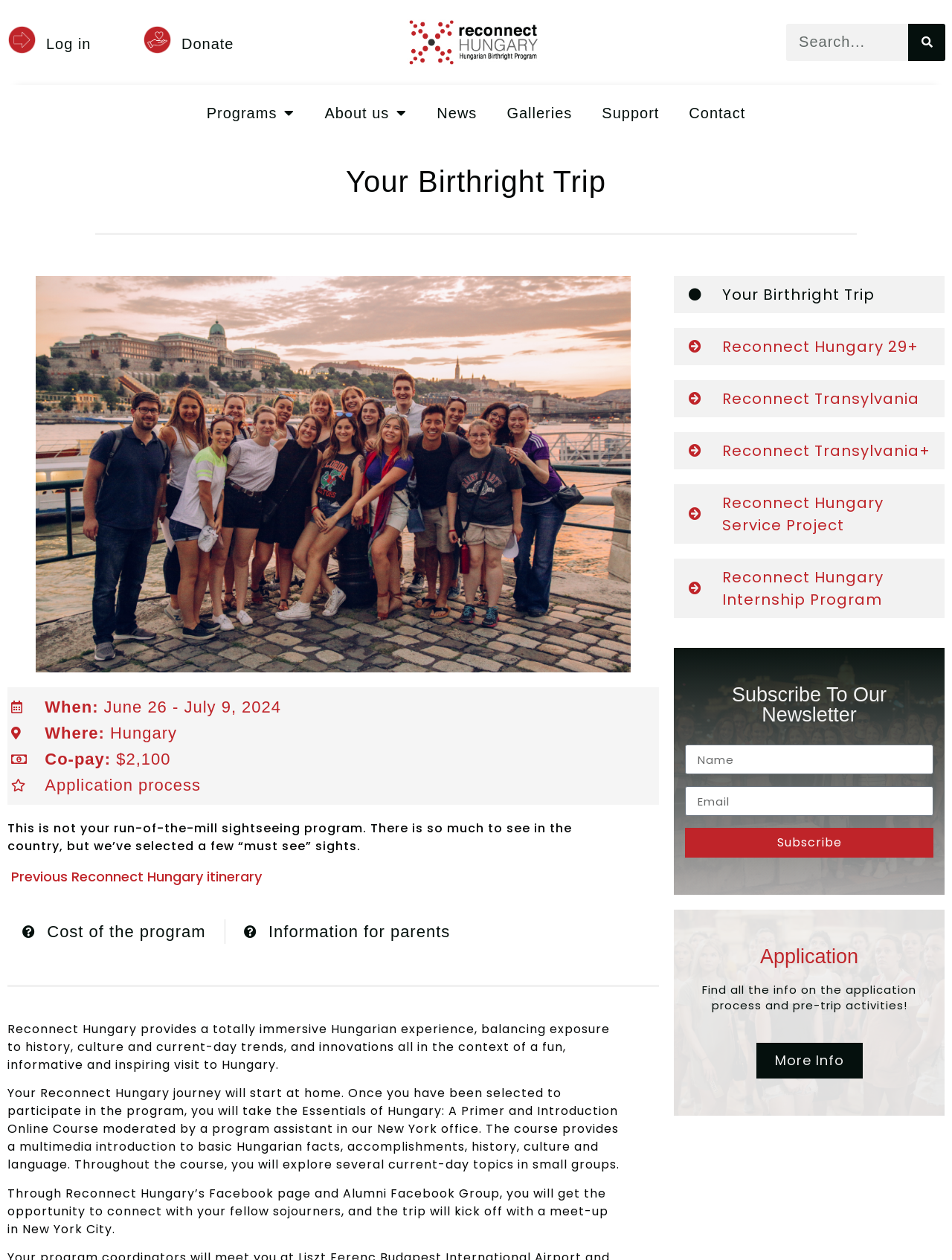Please give the bounding box coordinates of the area that should be clicked to fulfill the following instruction: "Donate". The coordinates should be in the format of four float numbers from 0 to 1, i.e., [left, top, right, bottom].

[0.191, 0.029, 0.246, 0.041]